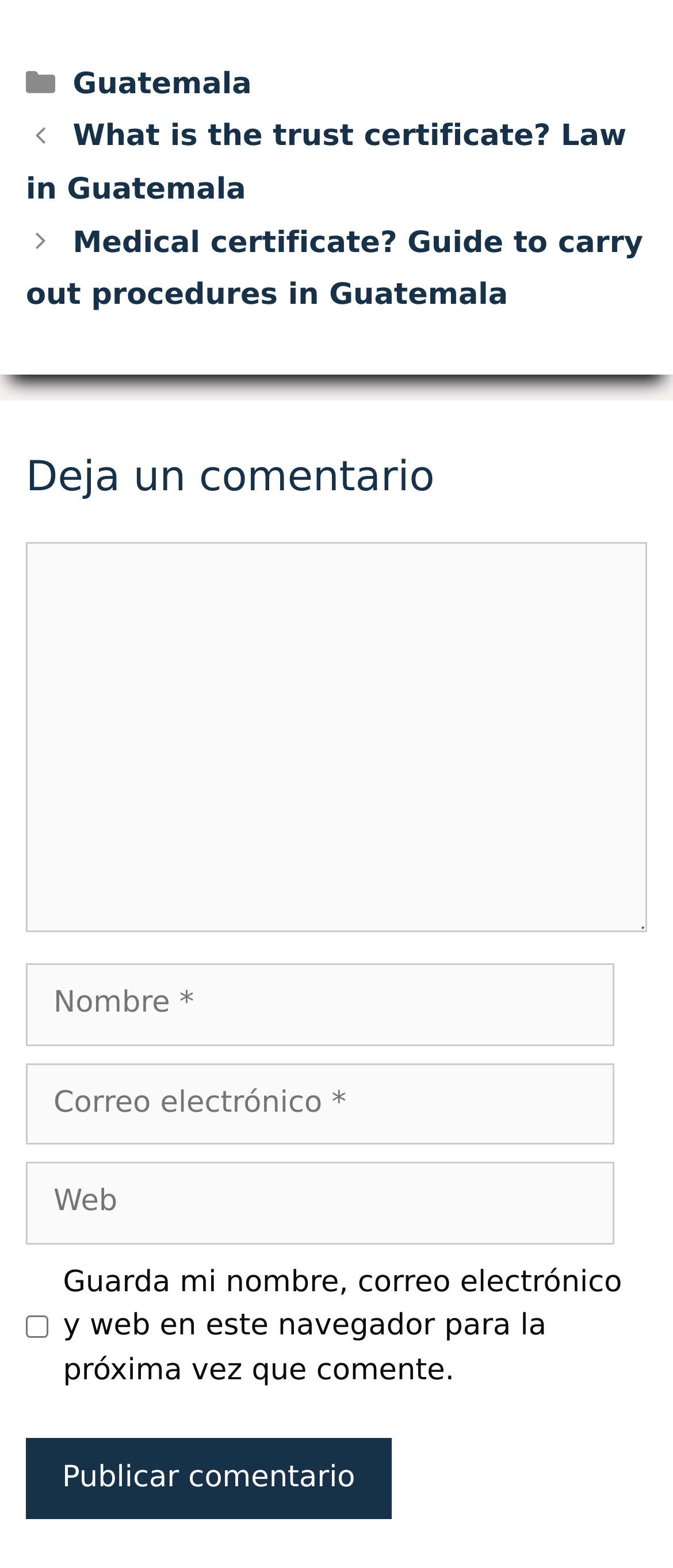How many textboxes are required?
Answer the question with as much detail as possible.

I counted the number of textboxes with the 'required: True' attribute, which are 'Comentario', 'Nombre', and 'Correo electrónico', totaling three required textboxes.